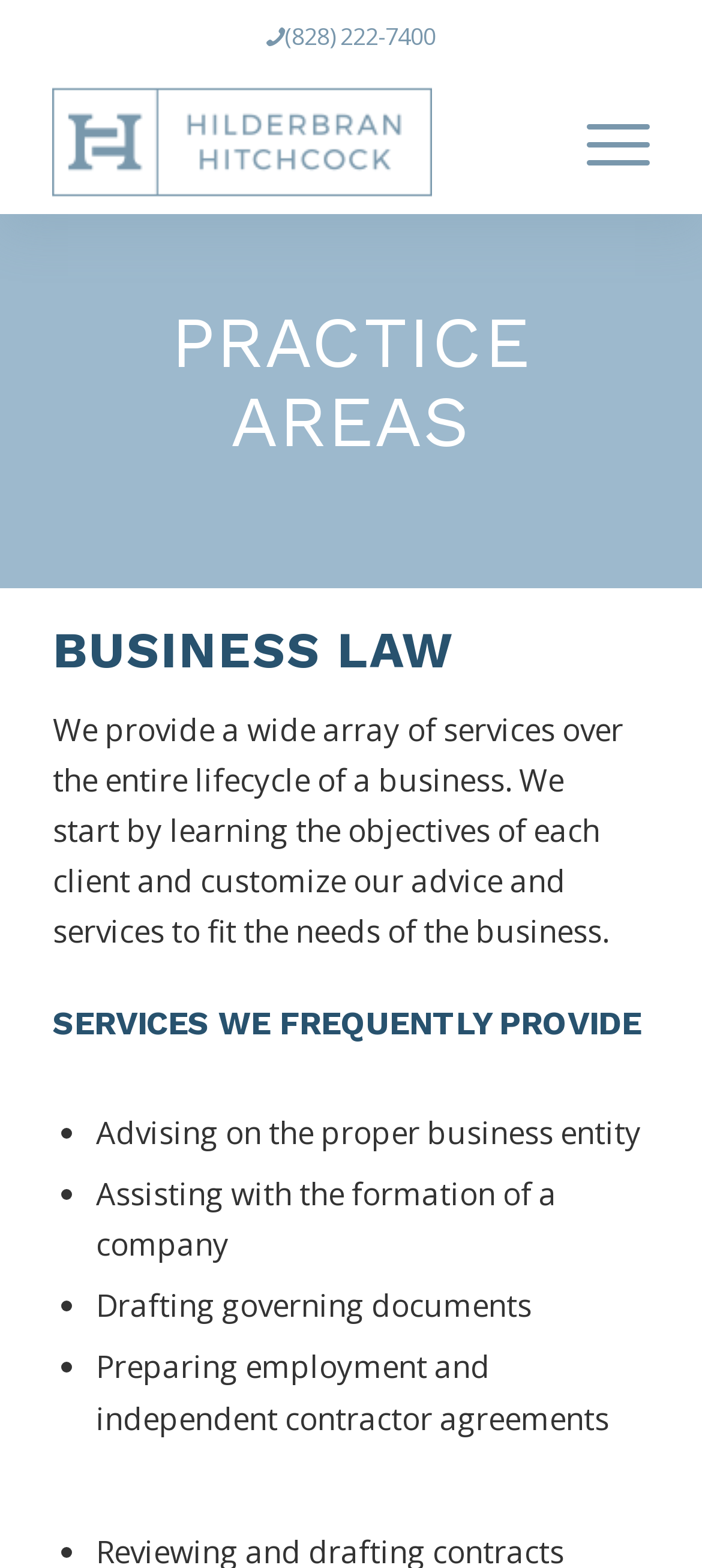Using the webpage screenshot and the element description alt="Hilderbran Hitchcock PA", determine the bounding box coordinates. Specify the coordinates in the format (top-left x, top-left y, bottom-right x, bottom-right y) with values ranging from 0 to 1.

[0.075, 0.045, 0.755, 0.137]